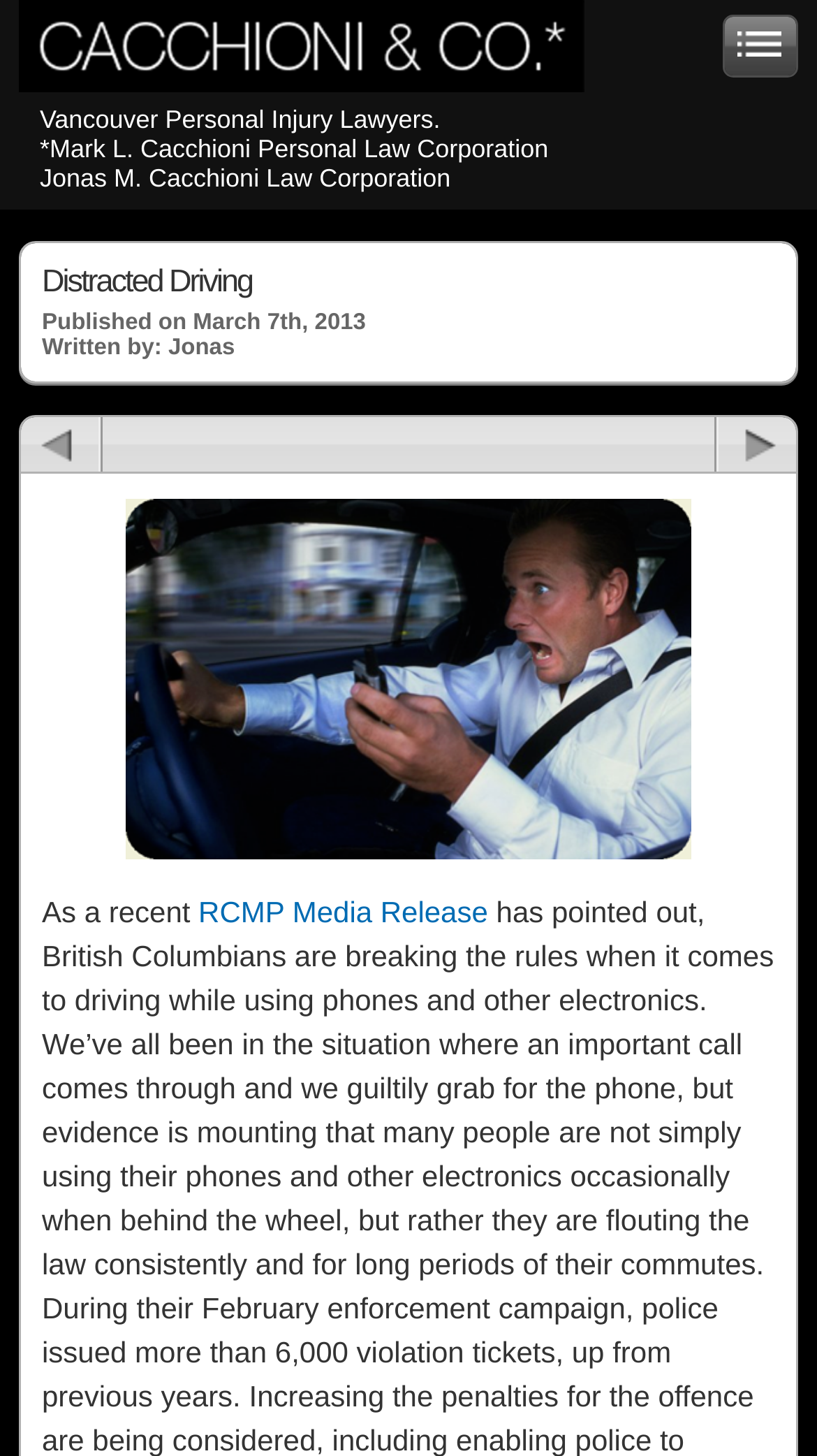What is the logo image located at?
Please answer using one word or phrase, based on the screenshot.

Top left